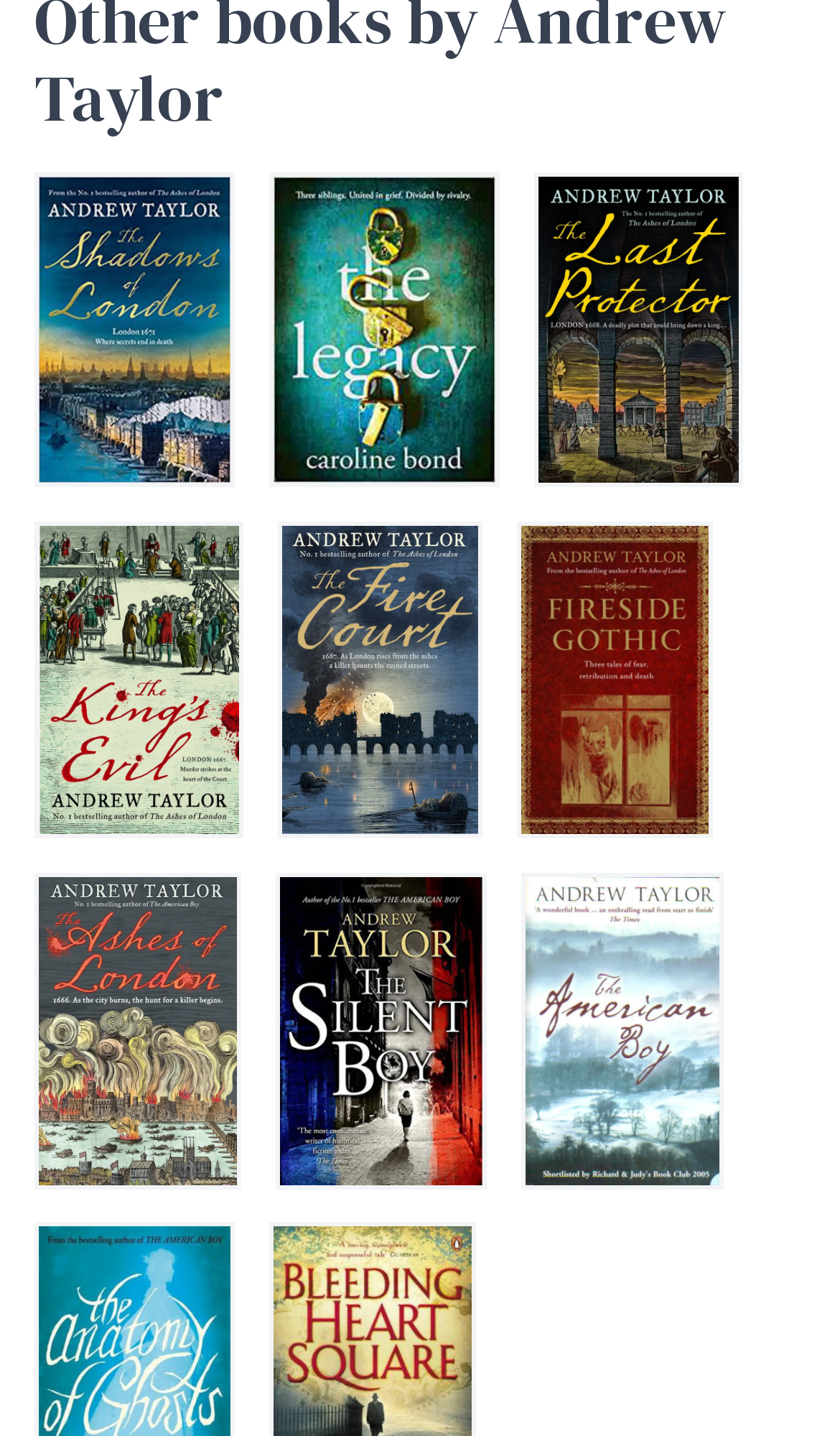Locate the bounding box coordinates of the element that should be clicked to fulfill the instruction: "Learn about The King's Evil".

[0.044, 0.365, 0.287, 0.582]